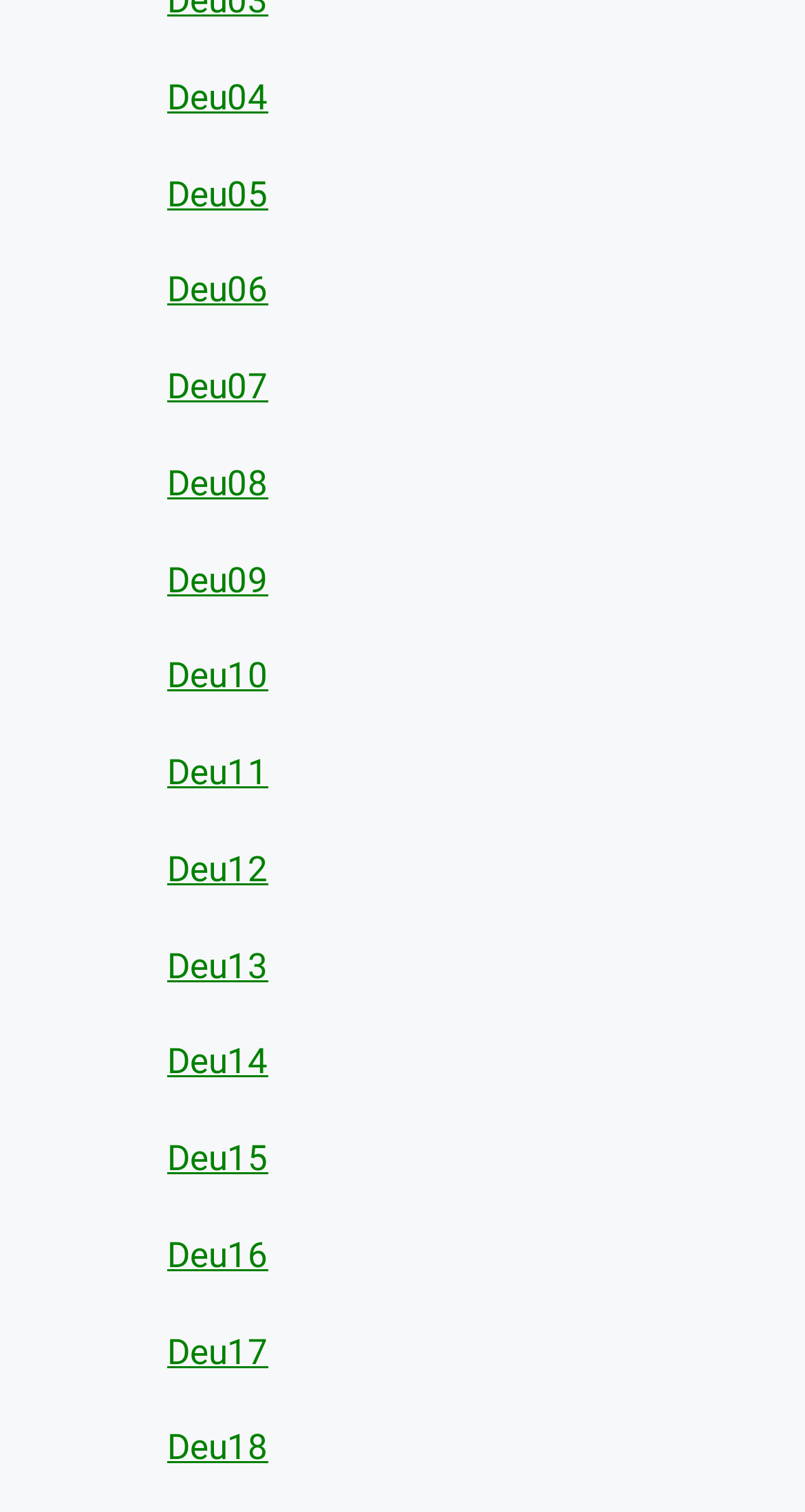Locate the bounding box coordinates of the area to click to fulfill this instruction: "Check the Notify me of follow-up comments by email checkbox". The bounding box should be presented as four float numbers between 0 and 1, in the order [left, top, right, bottom].

None